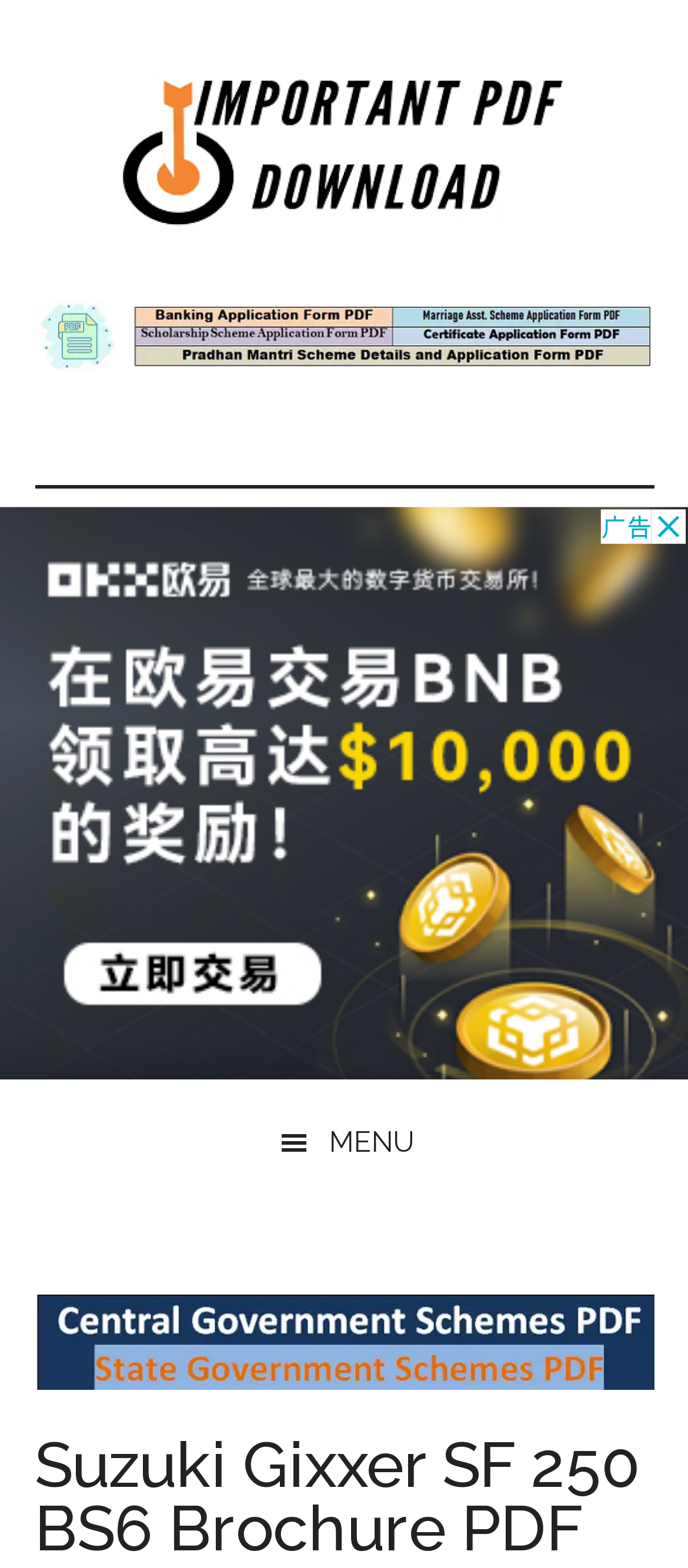Please identify the primary heading of the webpage and give its text content.

Suzuki Gixxer SF 250 BS6 Brochure PDF